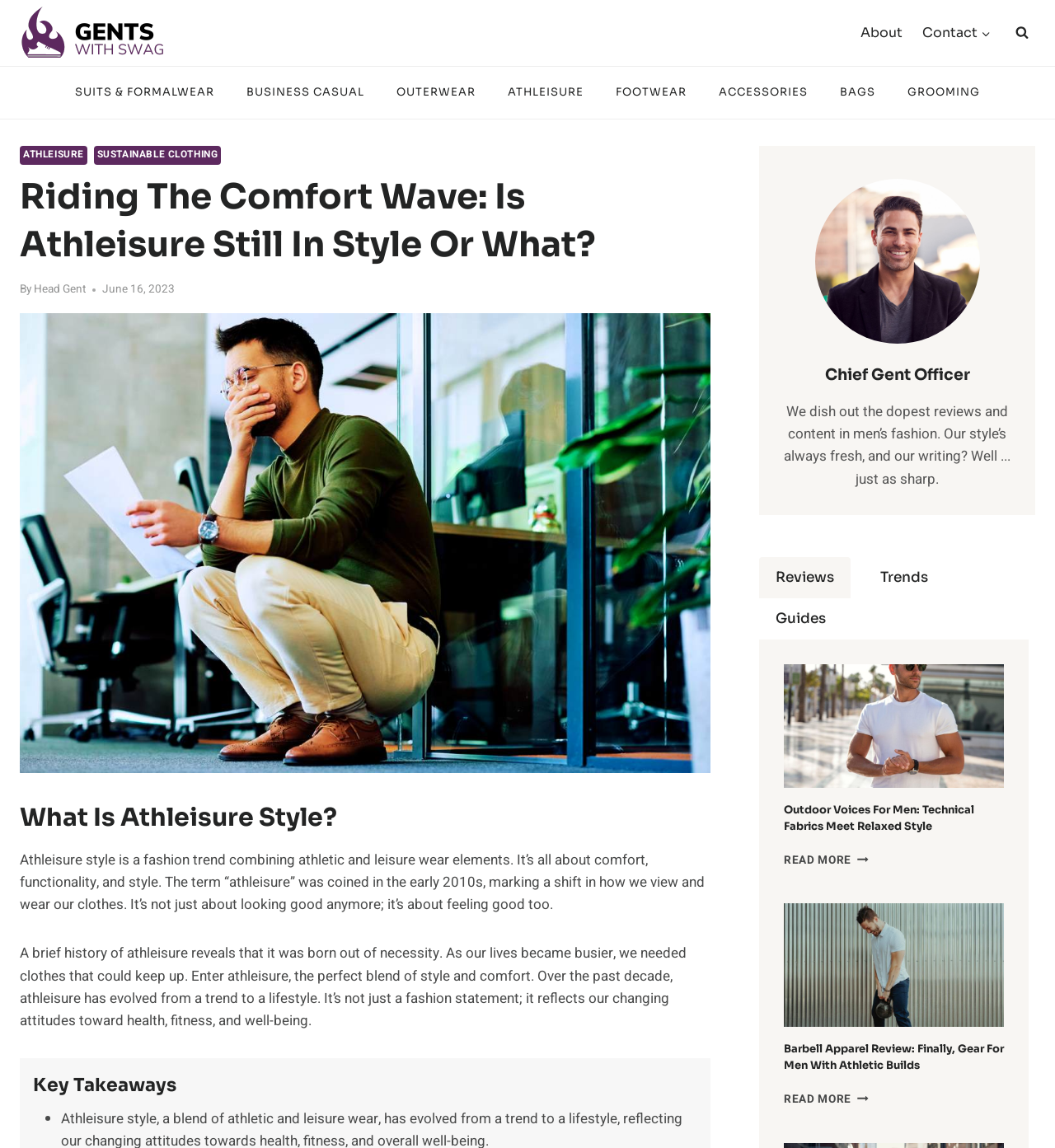Elaborate on the webpage's design and content in a detailed caption.

This webpage is about athleisure style, with a focus on its evolution, current trends, and future. The page is divided into several sections, with a prominent header "Riding the Comfort Wave: Is Athleisure Still in Style or What?" at the top. Below the header, there is a navigation menu with links to "About", "Contact", and a child menu of "Contact". 

On the left side, there is a secondary navigation menu with links to different categories such as "SUITS & FORMALWEAR", "BUSINESS CASUAL", "OUTERWEAR", "ATHLEISURE", "FOOTWEAR", "ACCESSORIES", "BAGS", and "GROOMING". 

The main content of the page starts with a brief introduction to athleisure style, describing it as a fashion trend that combines athletic and leisure wear elements, prioritizing comfort, functionality, and style. The text is accompanied by a heading "What Is Athleisure Style?" and is followed by a brief history of athleisure, explaining how it evolved from a trend to a lifestyle.

Below this section, there is a heading "Key Takeaways" with a list marker. The page then features a section with a heading "Chief Gent Officer" and a brief description of the website's content and style.

The main content area is divided into tabs, with the "Reviews" tab selected by default. The tabs are horizontally aligned and include "Reviews", "Trends", and "Guides". Below the tabs, there are two articles, each with a heading, a brief description, and a "READ MORE" link. The articles are about Outdoor Voices Men and Barbell Apparel Review, respectively. Each article has an accompanying image.